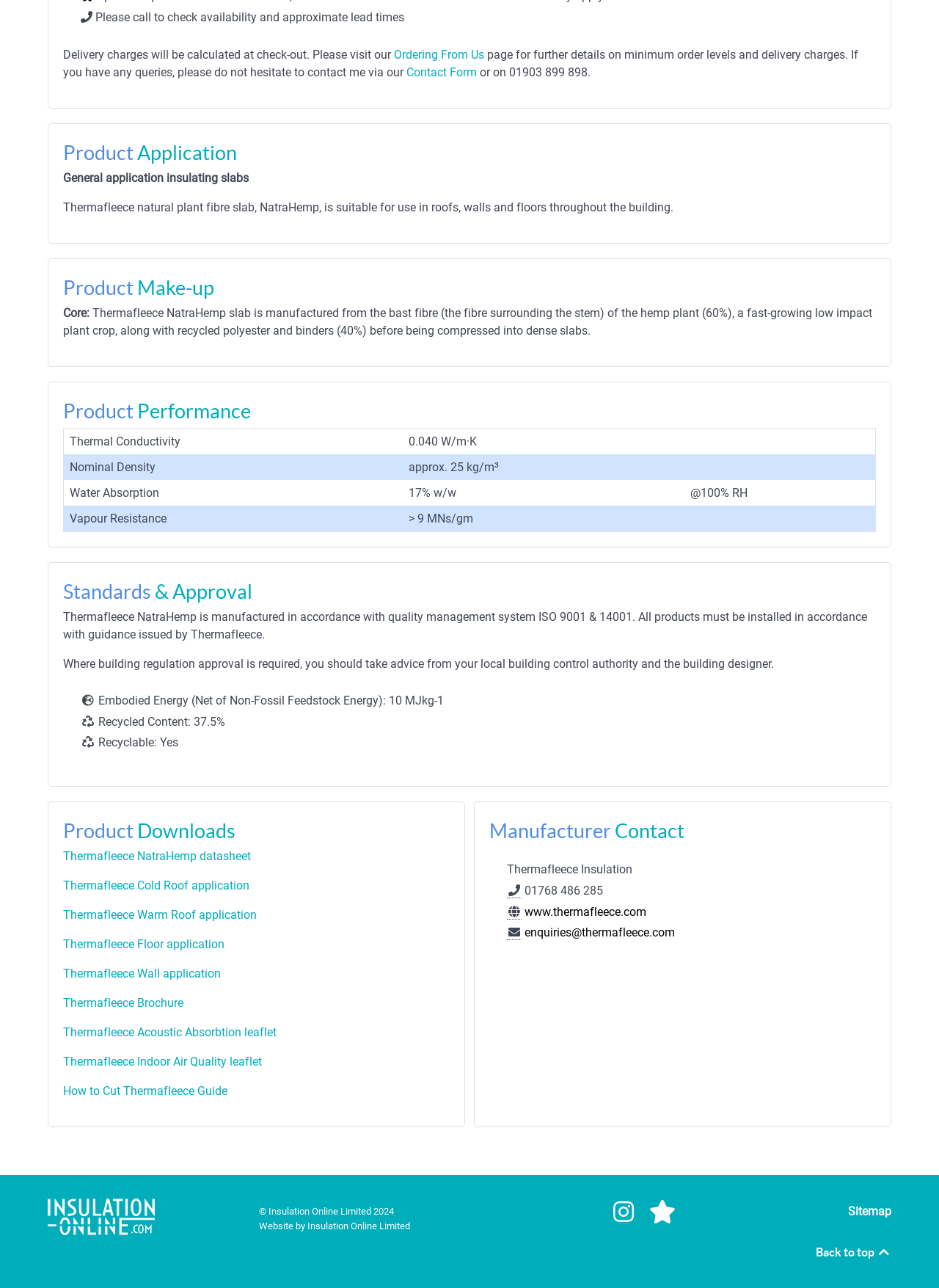What is the website of Thermafleece Insulation?
Use the screenshot to answer the question with a single word or phrase.

www.thermafleece.com